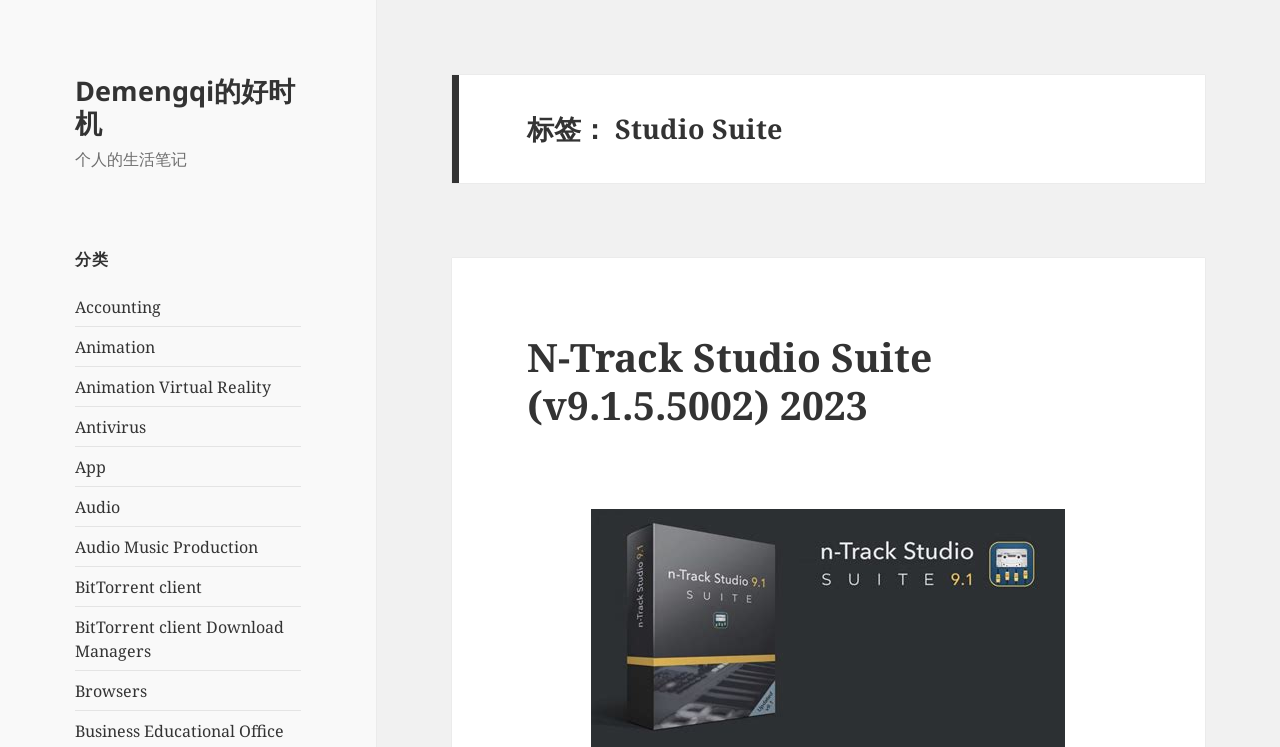Provide the bounding box coordinates of the HTML element described by the text: "BitTorrent client".

[0.059, 0.77, 0.158, 0.8]